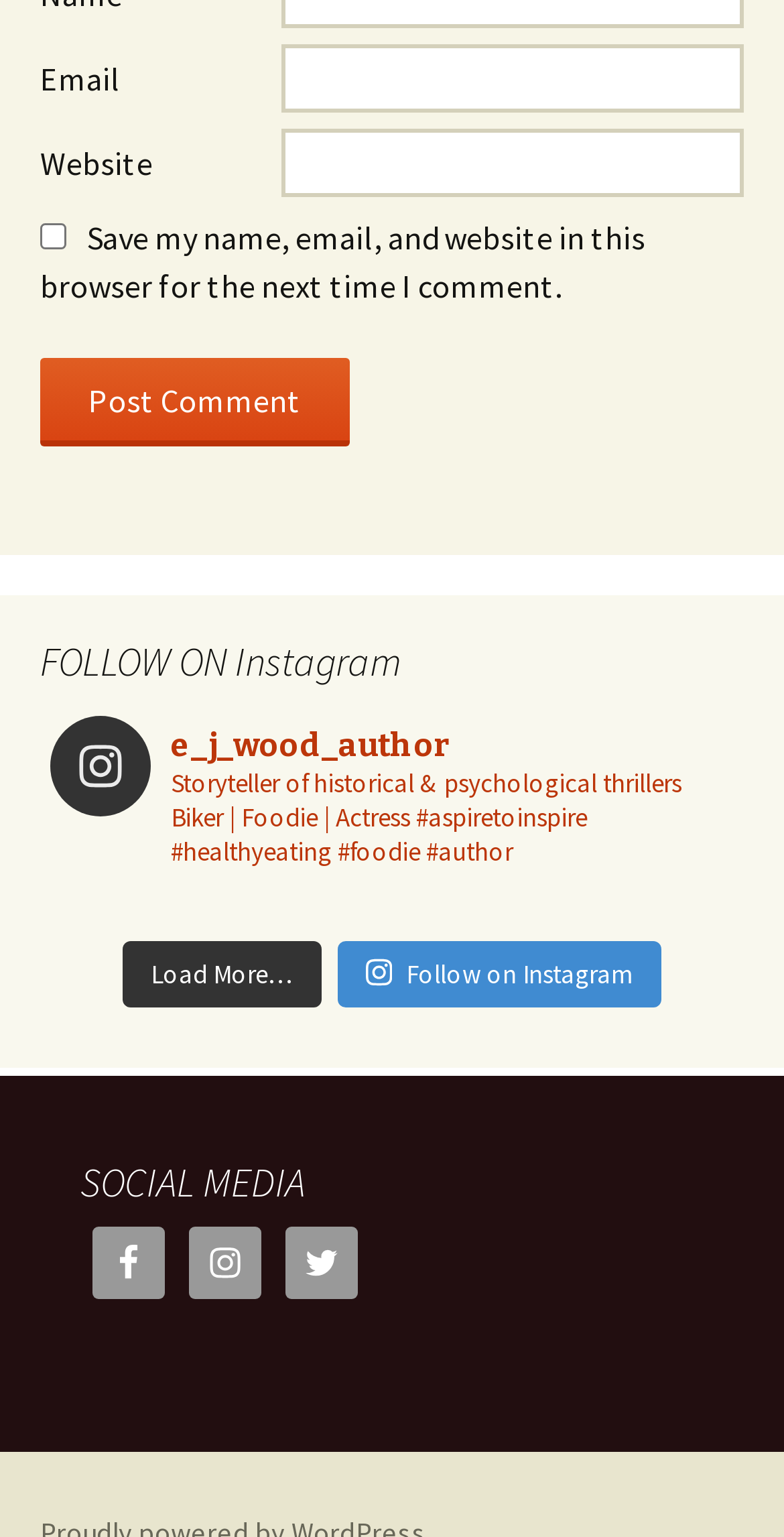What is the label of the first text box?
Using the details shown in the screenshot, provide a comprehensive answer to the question.

The first text box is labeled as 'Email' which is indicated by the StaticText element with the text 'Email' and the textbox element with the description 'Email'.